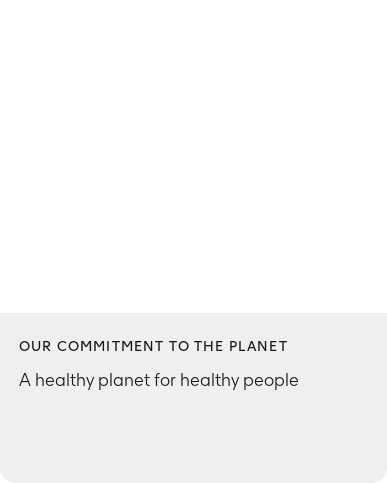Illustrate the image with a detailed caption.

The image showcases a serene landscape featuring wind turbines set against an expansive field, symbolizing sustainable energy and environmental responsibility. Accompanying the visual is the heading "OUR COMMITMENT TO THE PLANET," which emphasizes the importance of environmental stewardship. Beneath this heading, the phrase "A healthy planet for healthy people" reinforces the message that protecting the environment is essential for the well-being of current and future generations. This imagery evokes a sense of harmony between human activities and nature, highlighting the company's dedication to fostering a sustainable future.